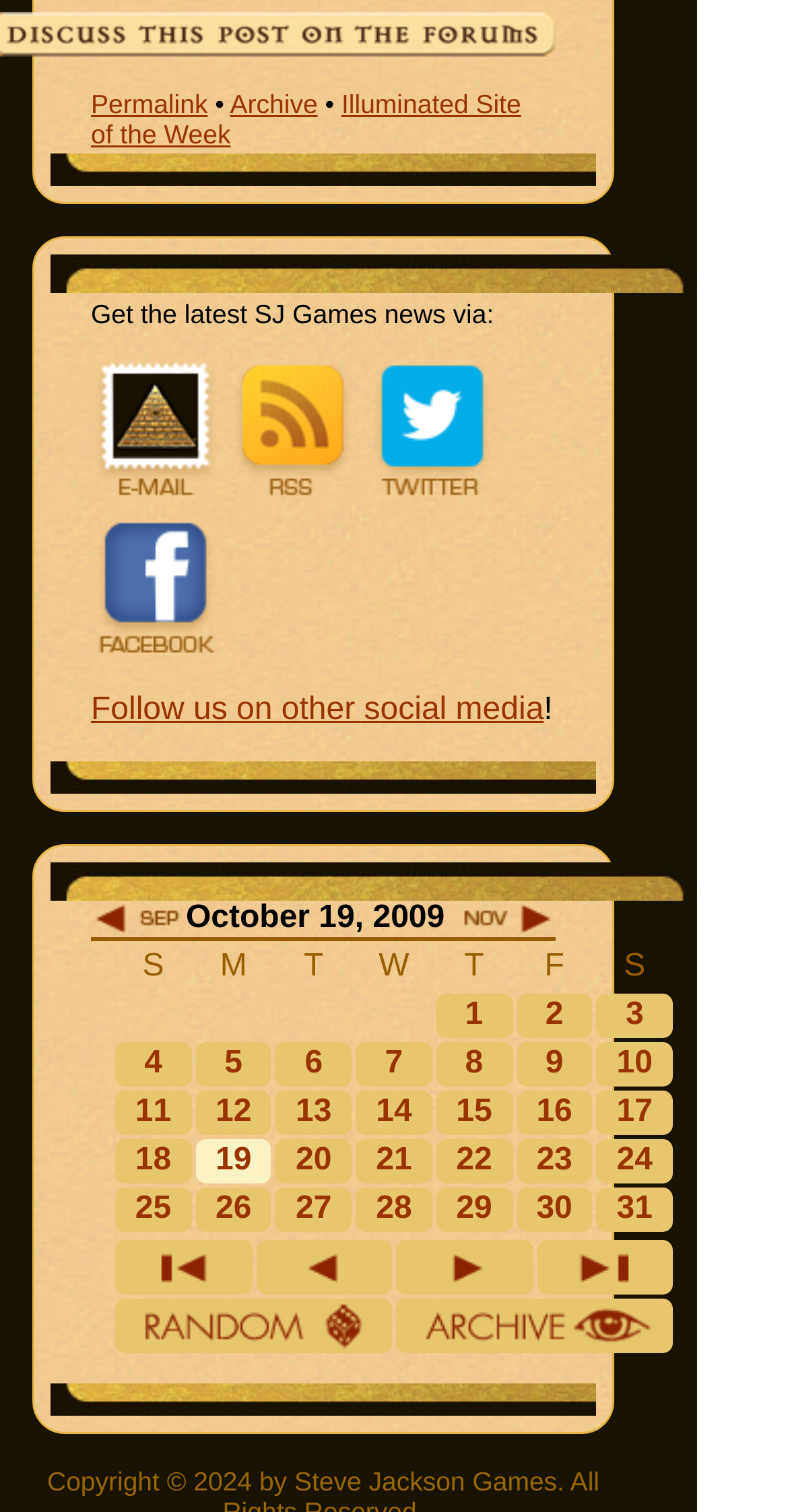How many rows are there in the table?
Refer to the screenshot and answer in one word or phrase.

4